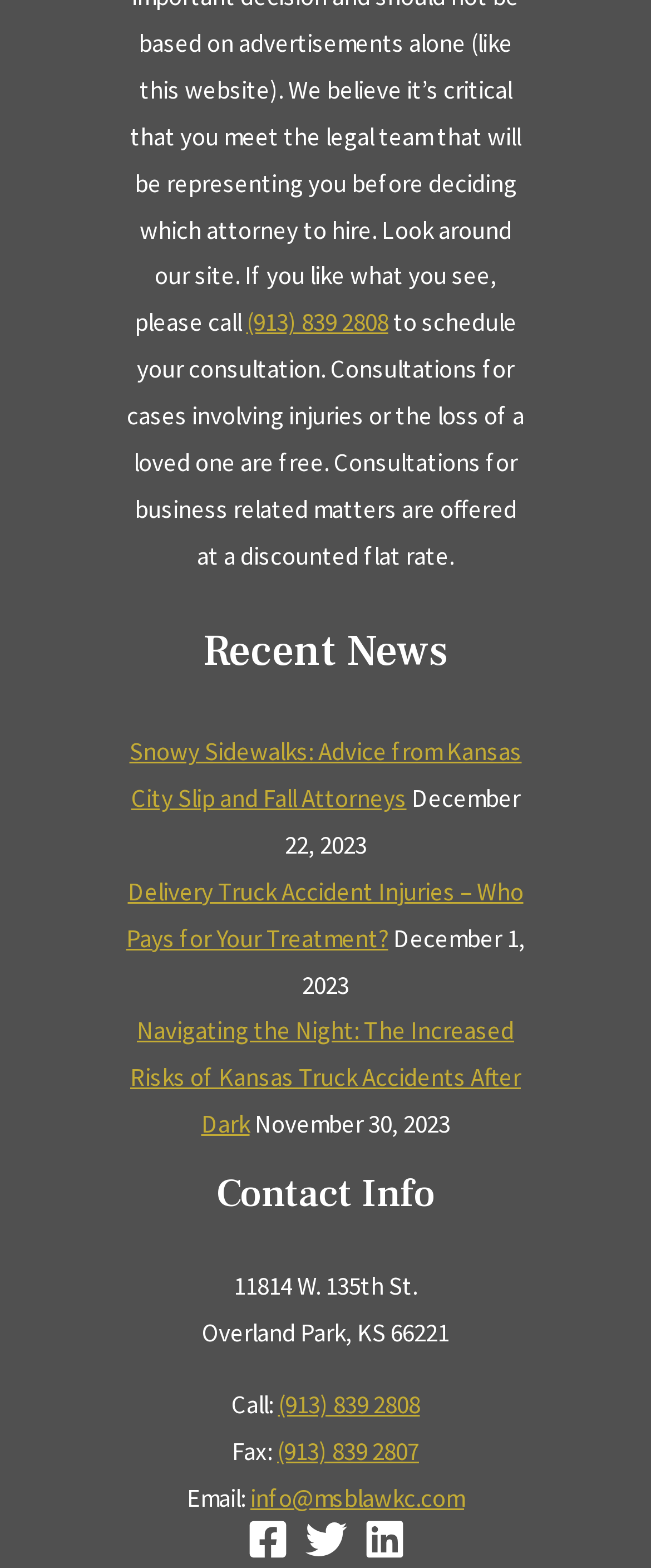Bounding box coordinates must be specified in the format (top-left x, top-left y, bottom-right x, bottom-right y). All values should be floating point numbers between 0 and 1. What are the bounding box coordinates of the UI element described as: (913) 839 2808

[0.427, 0.885, 0.645, 0.906]